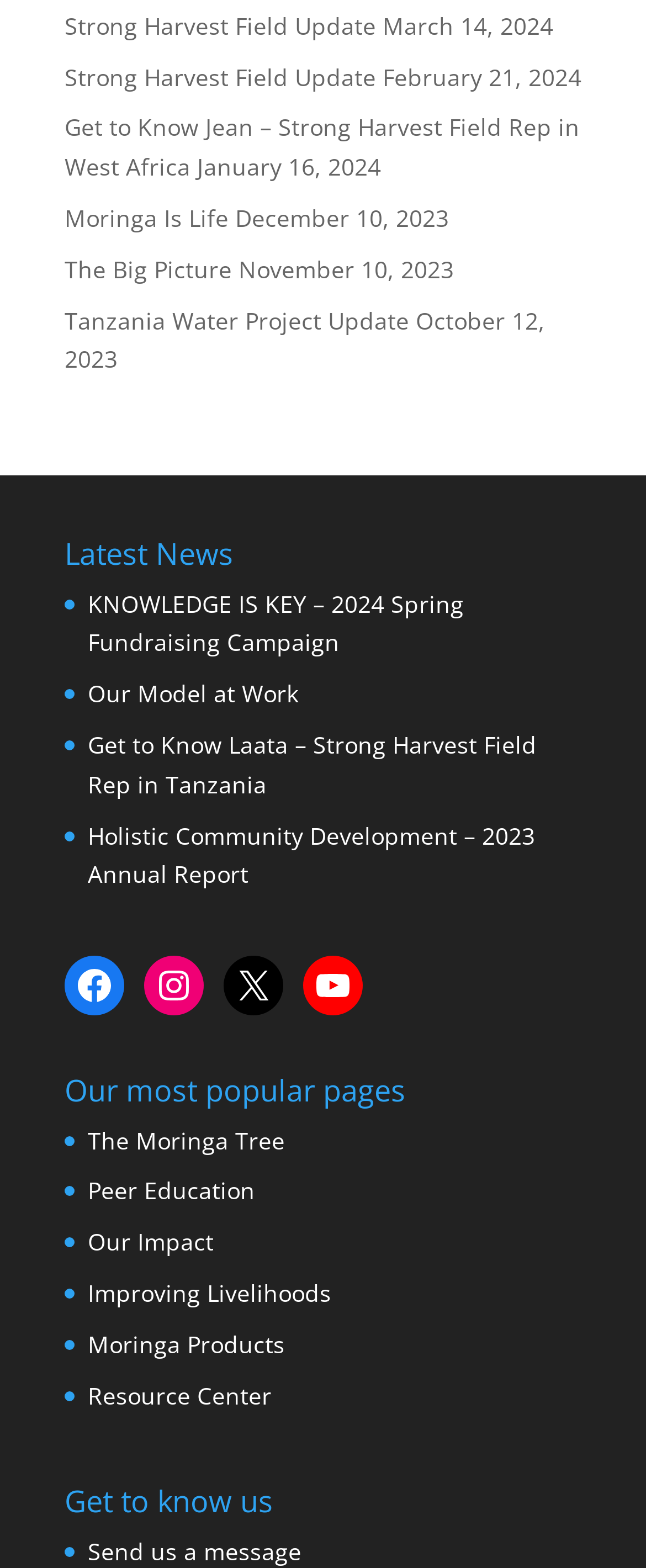Please provide a brief answer to the question using only one word or phrase: 
What is the name of the social media platform with the link at coordinates [0.469, 0.609, 0.562, 0.647]?

YouTube